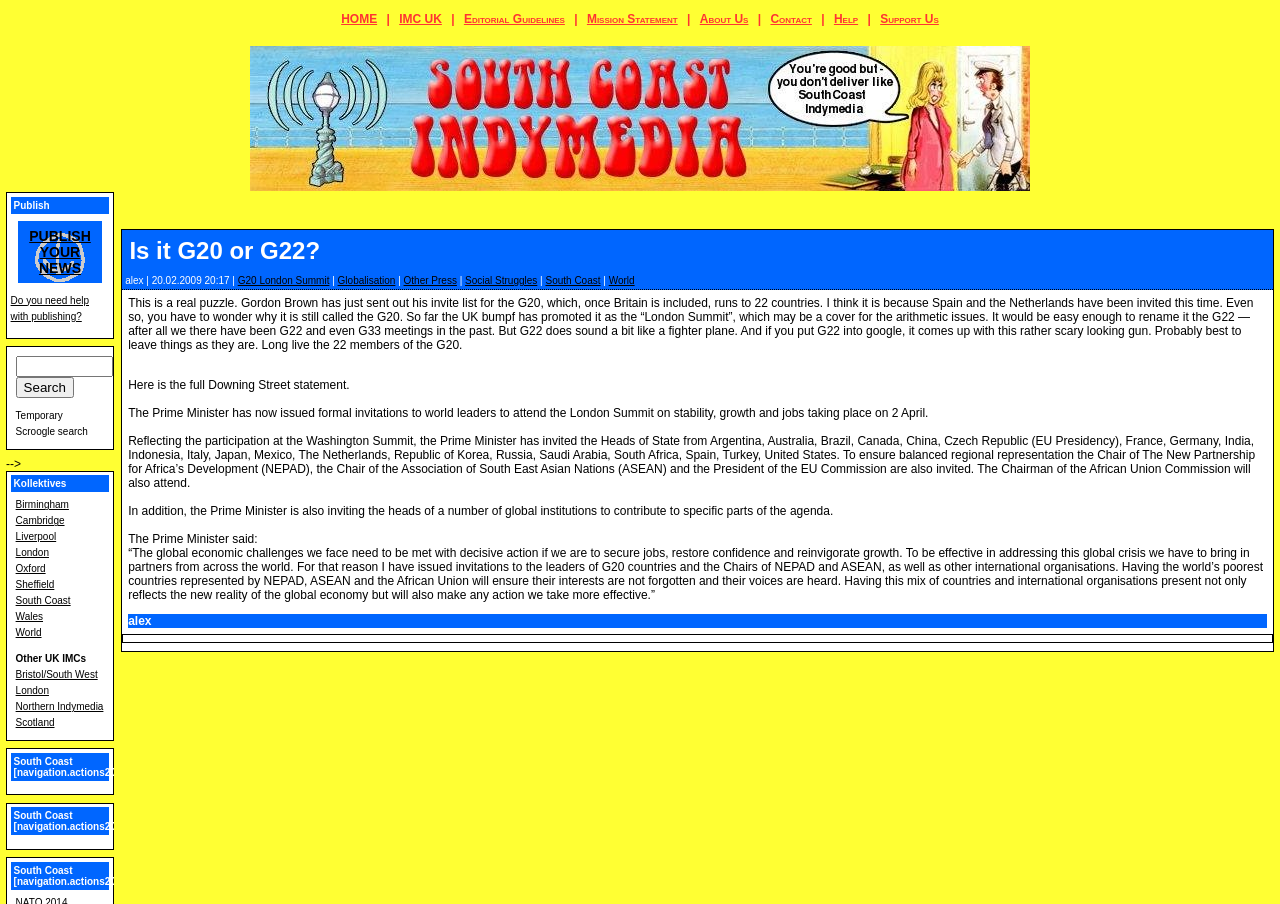What is the search function for?
Carefully analyze the image and provide a detailed answer to the question.

The search function can be found in the textbox element with bounding box coordinates [0.012, 0.394, 0.088, 0.417]. The placeholder text of this element is 'Input your search terms', which suggests that the purpose of this function is to search the website.